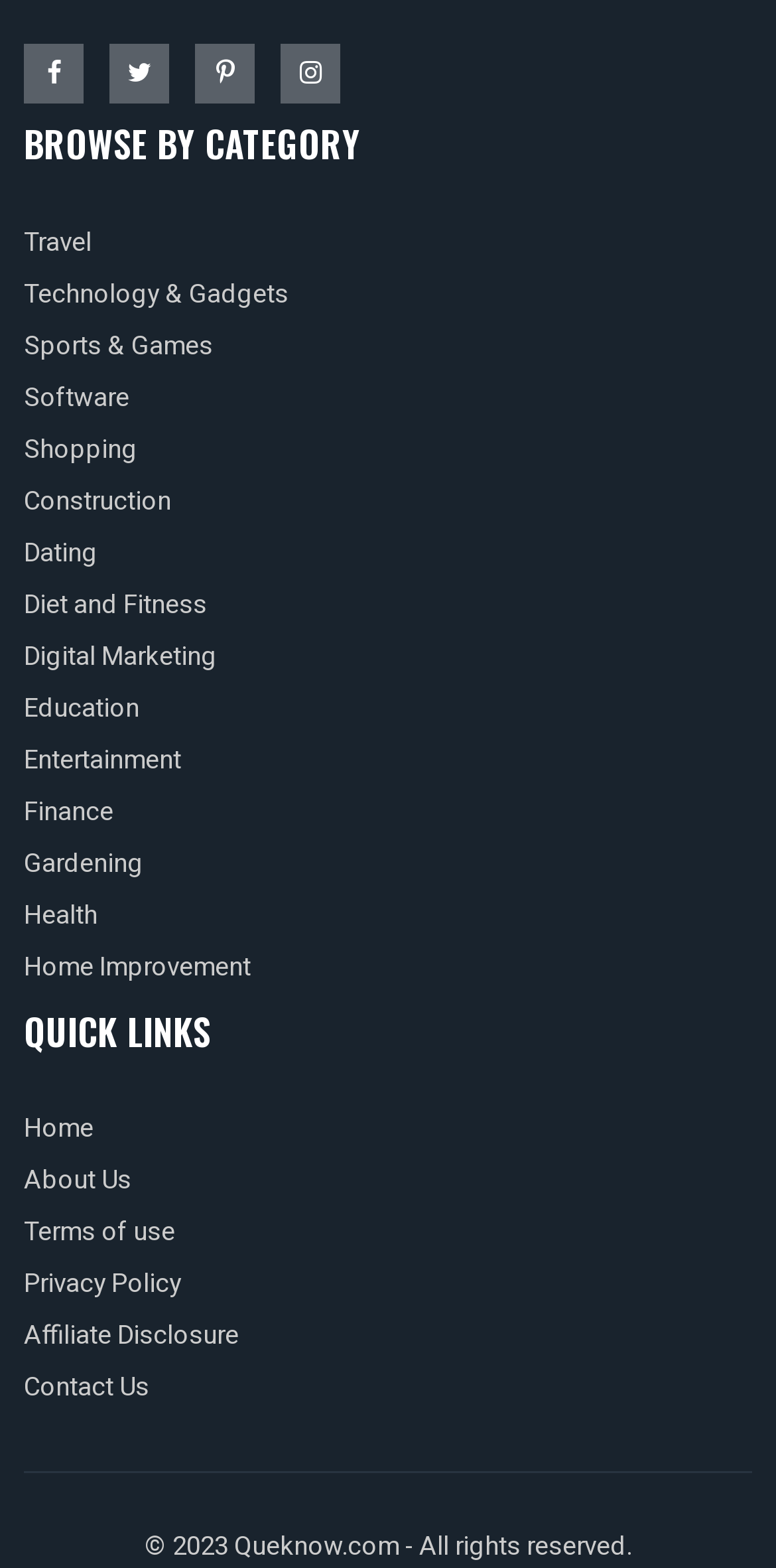Based on the element description: "Digital Marketing", identify the UI element and provide its bounding box coordinates. Use four float numbers between 0 and 1, [left, top, right, bottom].

[0.031, 0.406, 0.279, 0.43]